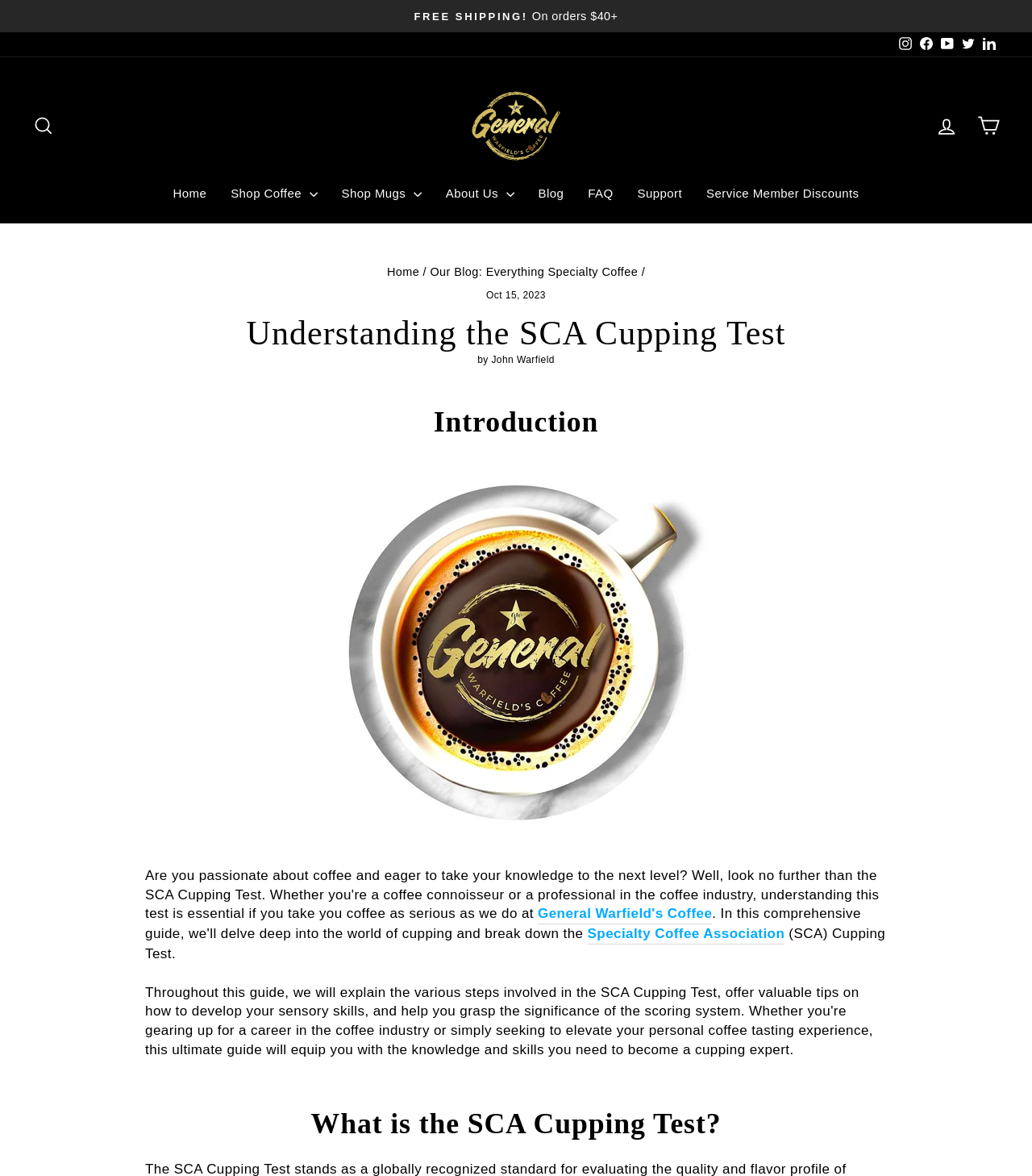What is the author of the blog post?
Please provide a single word or phrase as your answer based on the screenshot.

John Warfield